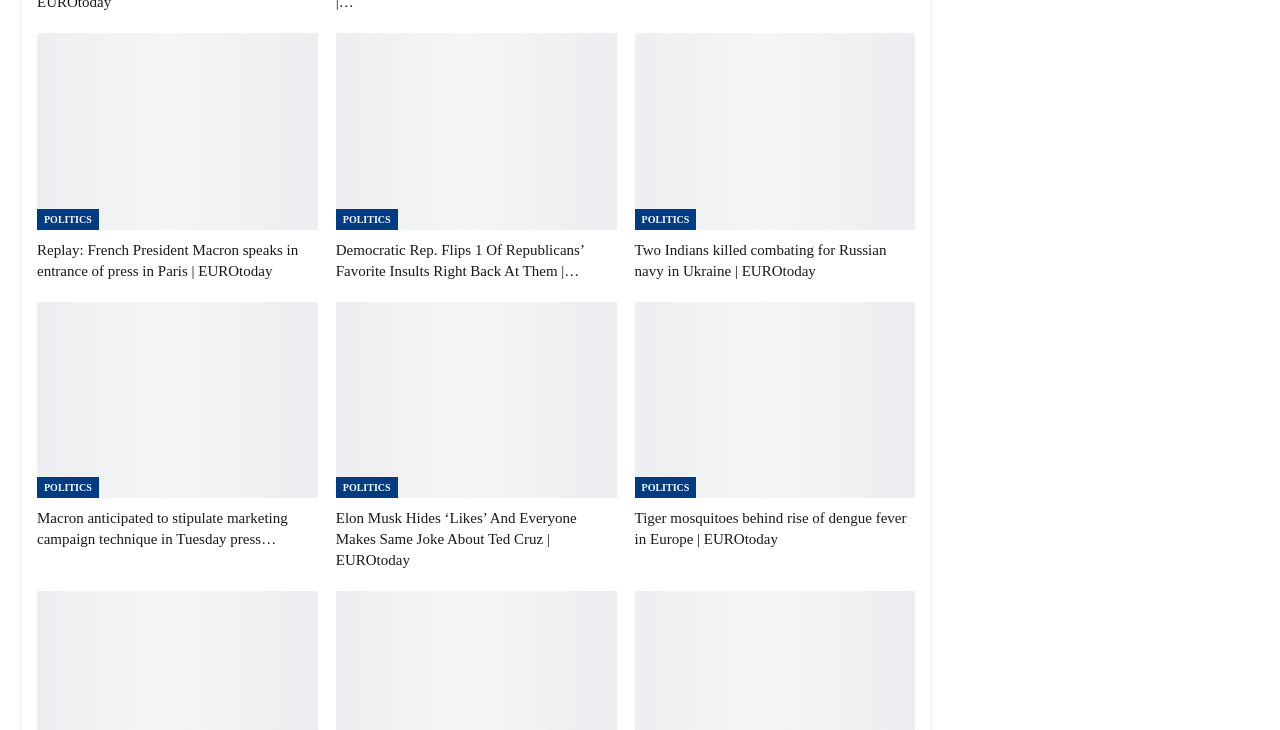Answer the question below using just one word or a short phrase: 
What is the category of the last article?

POLITICS